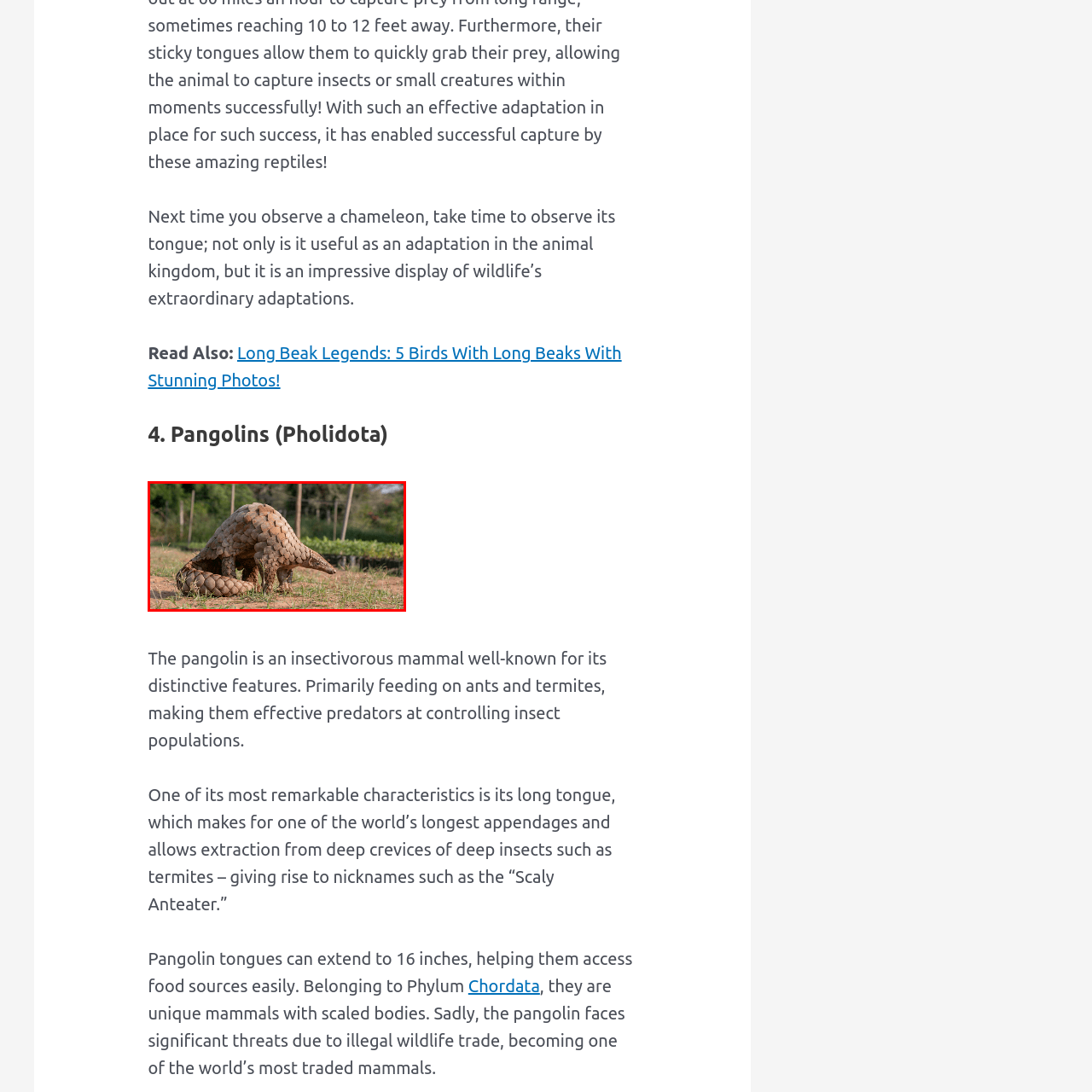View the image inside the red box and answer the question briefly with a word or phrase:
Why is the pangolin one of the most trafficked mammals?

Illegal wildlife trade